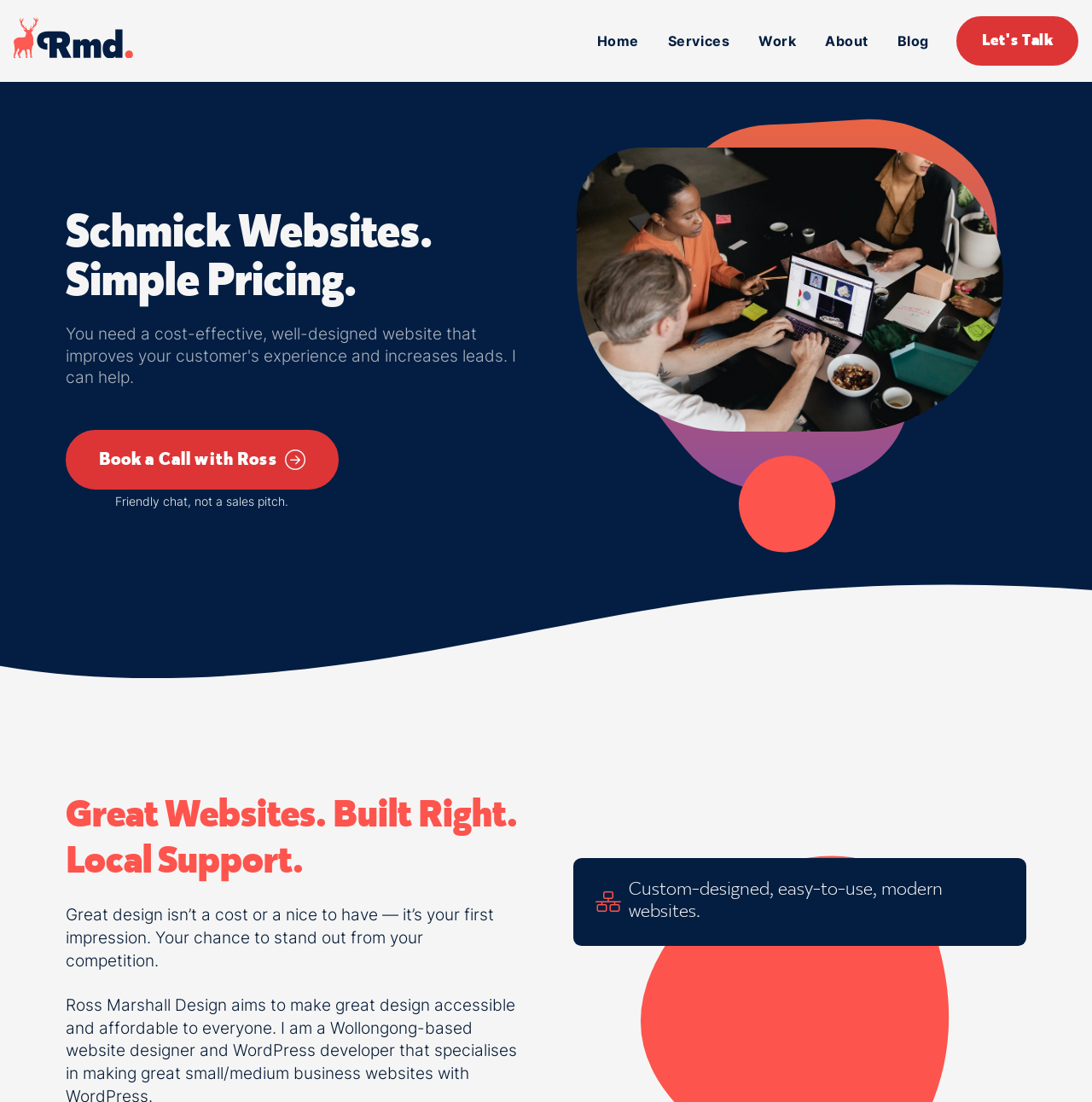Please specify the bounding box coordinates of the clickable section necessary to execute the following command: "Click on the 'Ross Marshall Design' logo".

[0.012, 0.015, 0.122, 0.053]